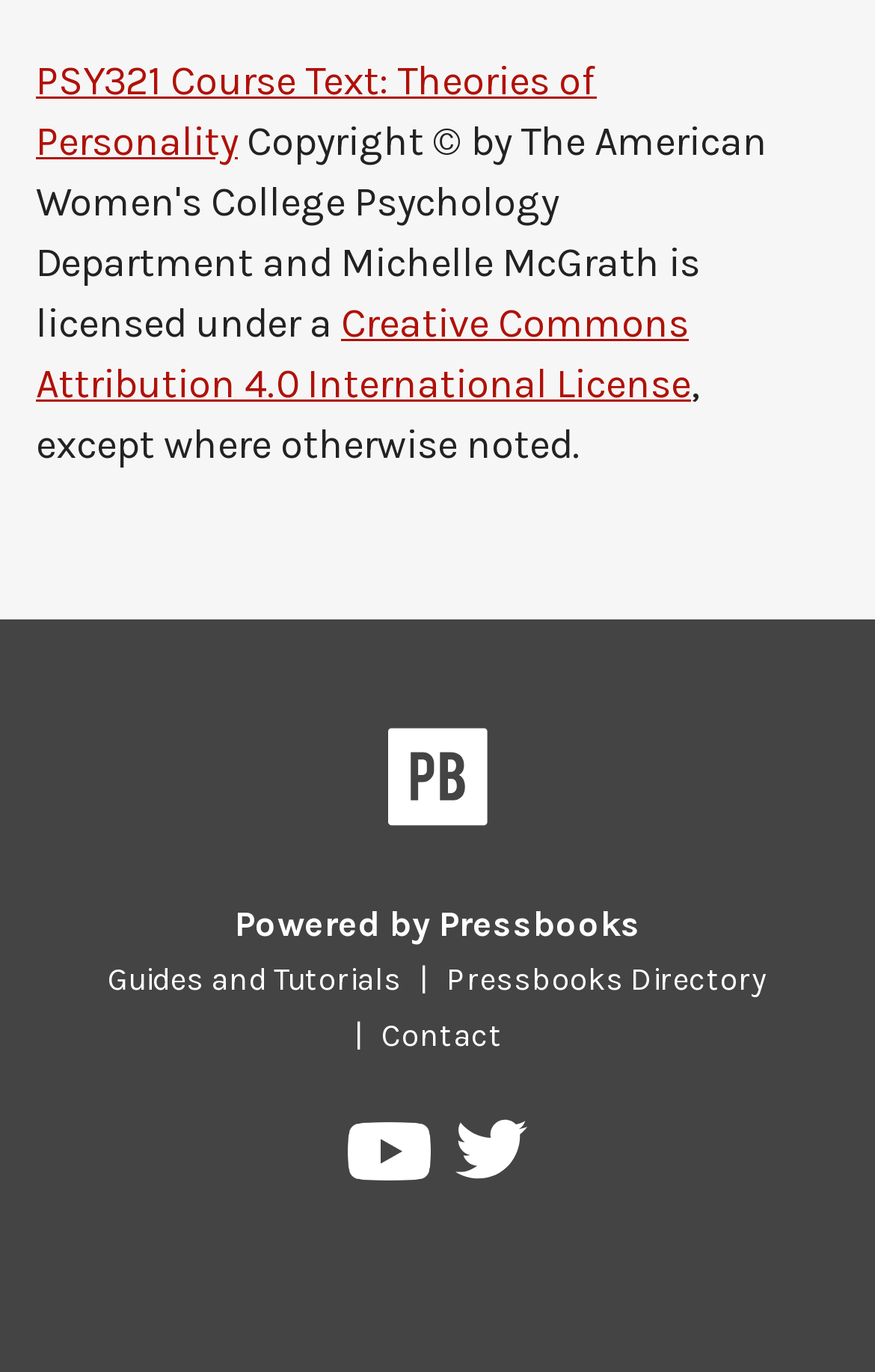What is the name of the platform powering this website?
Please give a well-detailed answer to the question.

The name of the platform can be found in the link at the bottom of the page, which reads 'Powered by Pressbooks', and also in the logo at the top of the page, which is labeled as 'Logo for Pressbooks'.